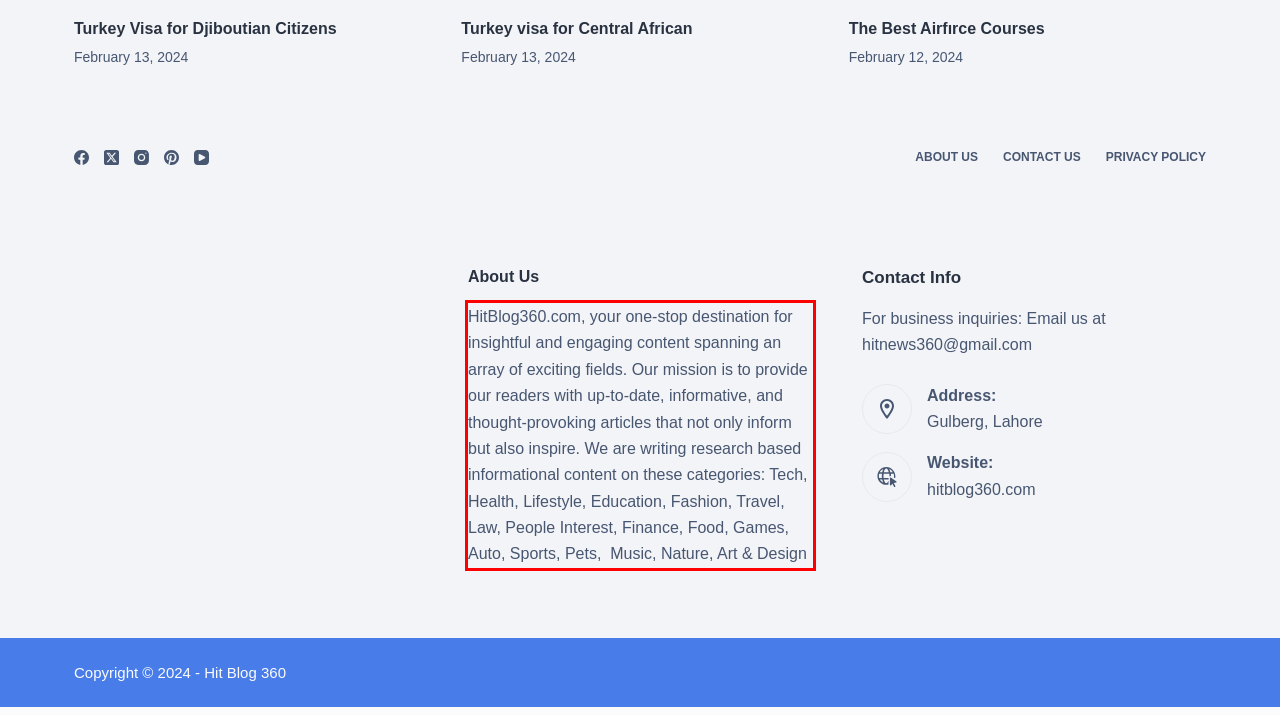Please recognize and transcribe the text located inside the red bounding box in the webpage image.

HitBlog360.com, your one-stop destination for insightful and engaging content spanning an array of exciting fields. Our mission is to provide our readers with up-to-date, informative, and thought-provoking articles that not only inform but also inspire. We are writing research based informational content on these categories: Tech, Health, Lifestyle, Education, Fashion, Travel, Law, People Interest, Finance, Food, Games, Auto, Sports, Pets, Music, Nature, Art & Design